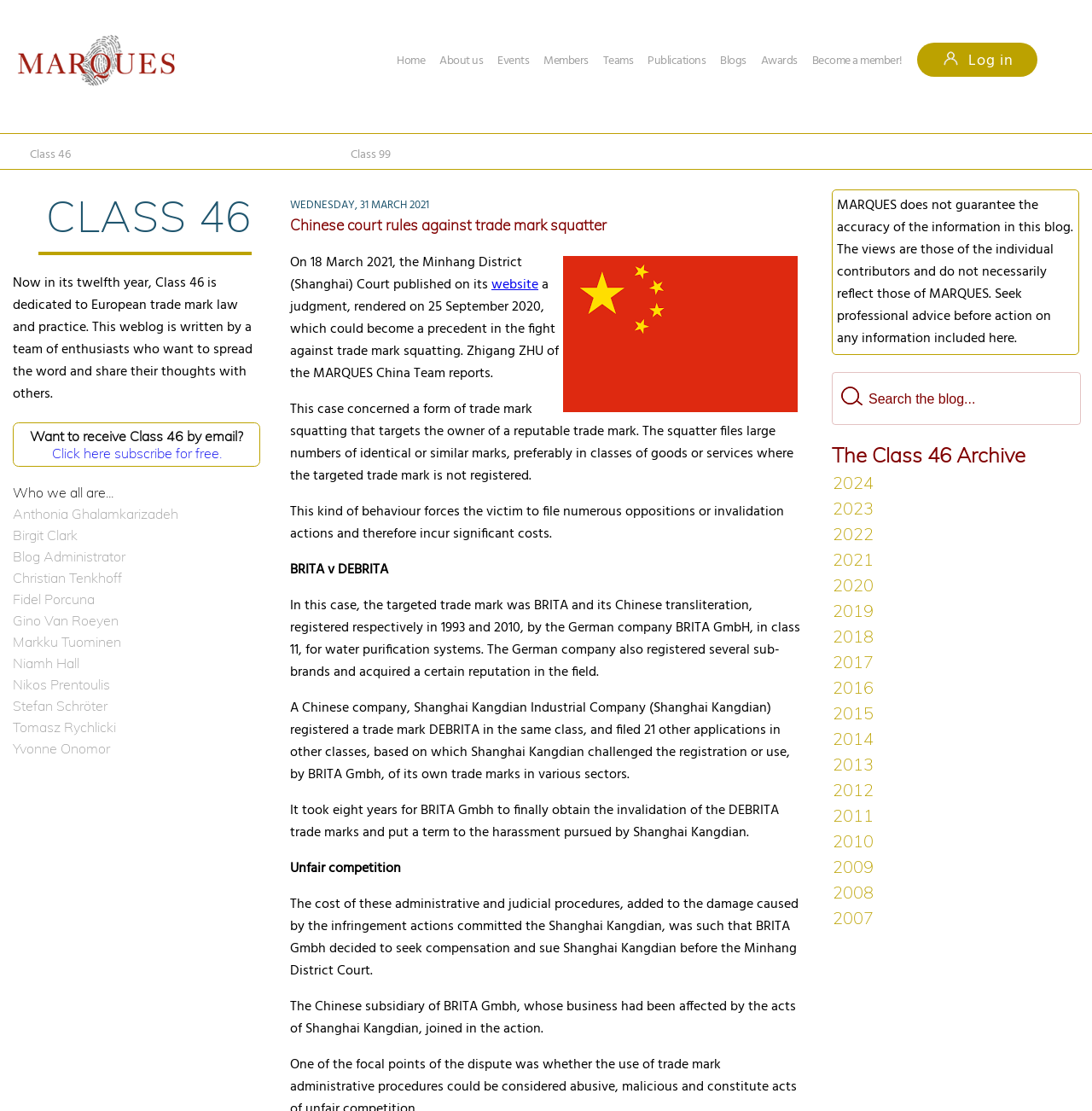Identify the bounding box coordinates of the clickable region necessary to fulfill the following instruction: "Click on the 'Home' link". The bounding box coordinates should be four float numbers between 0 and 1, i.e., [left, top, right, bottom].

[0.363, 0.046, 0.389, 0.064]